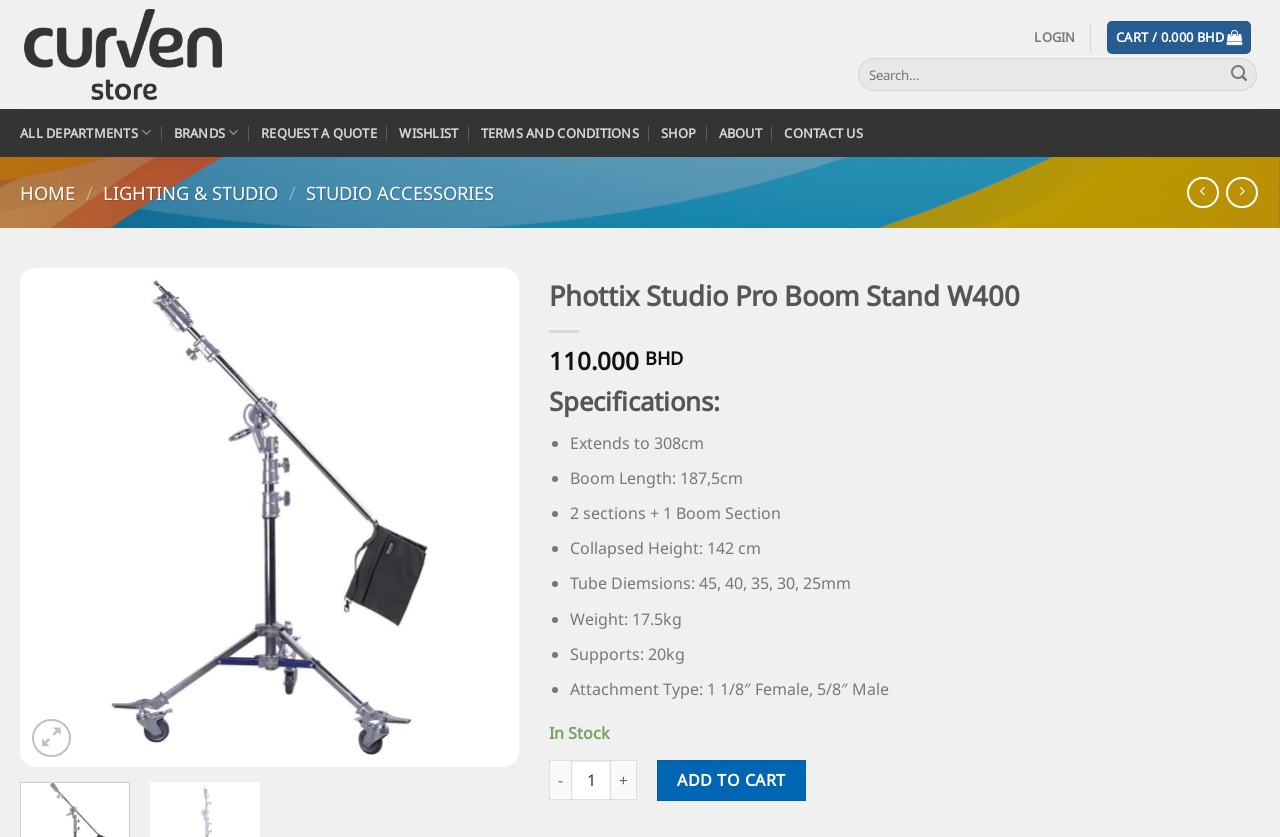Given the element description "parent_node: Search for: name="s" placeholder="Search…"" in the screenshot, predict the bounding box coordinates of that UI element.

[0.67, 0.07, 0.982, 0.109]